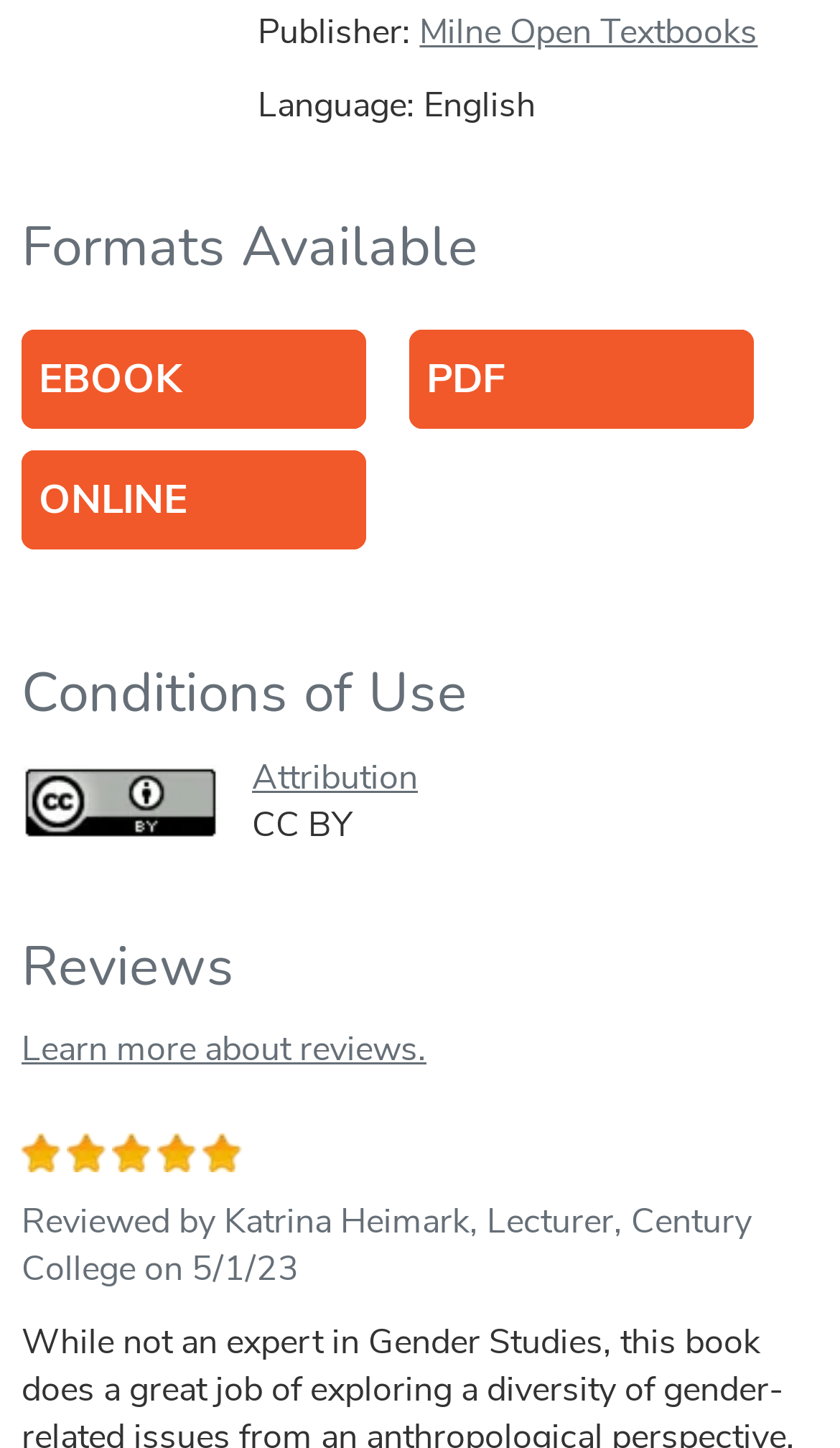What is the license of the textbook?
Using the image as a reference, answer the question in detail.

Next to the 'Attribution' image and link, it says 'CC BY', indicating that the textbook is licensed under the Creative Commons Attribution license.